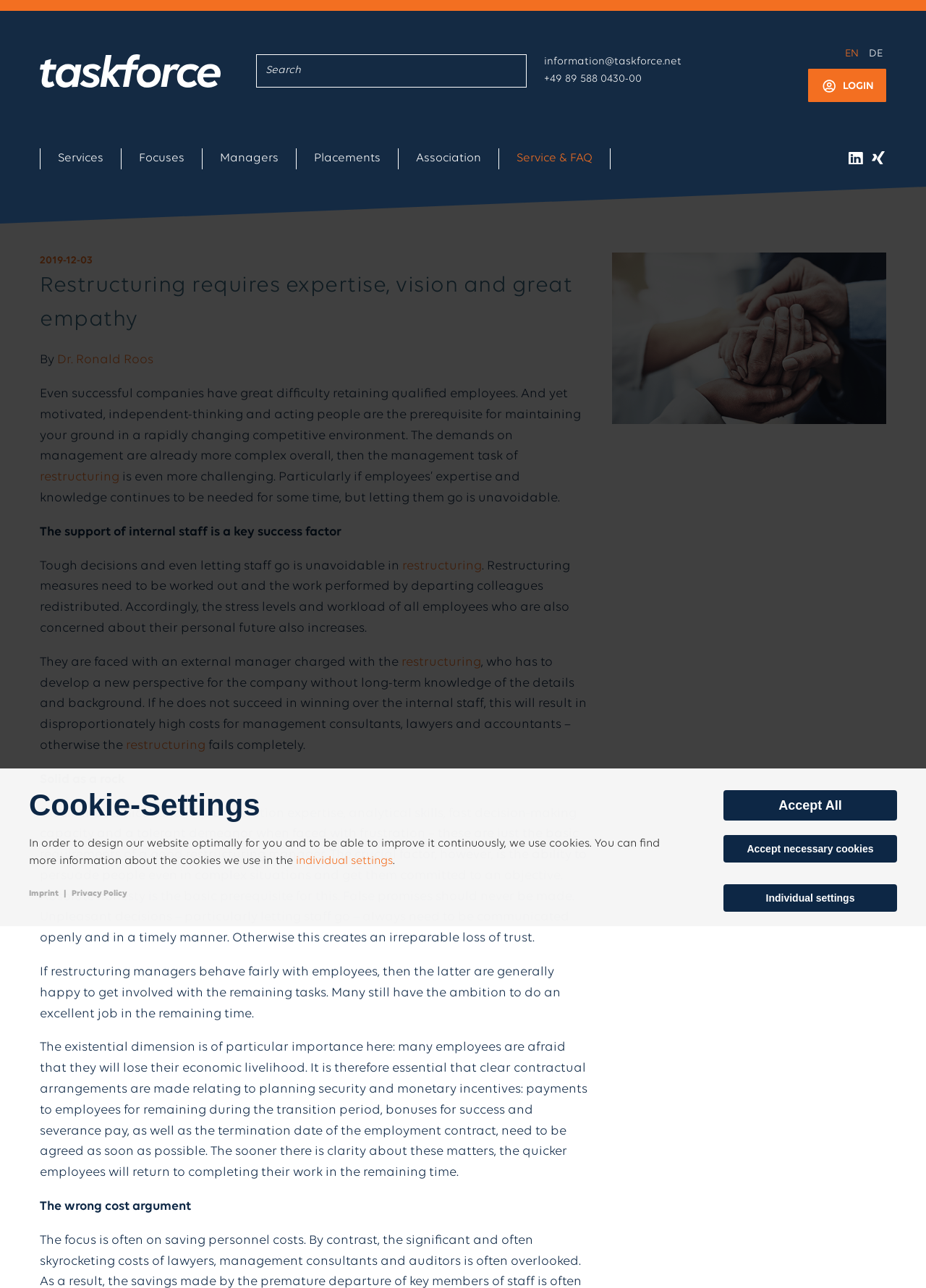What is the function of the 'LOGIN' button?
Answer with a single word or phrase by referring to the visual content.

To log in